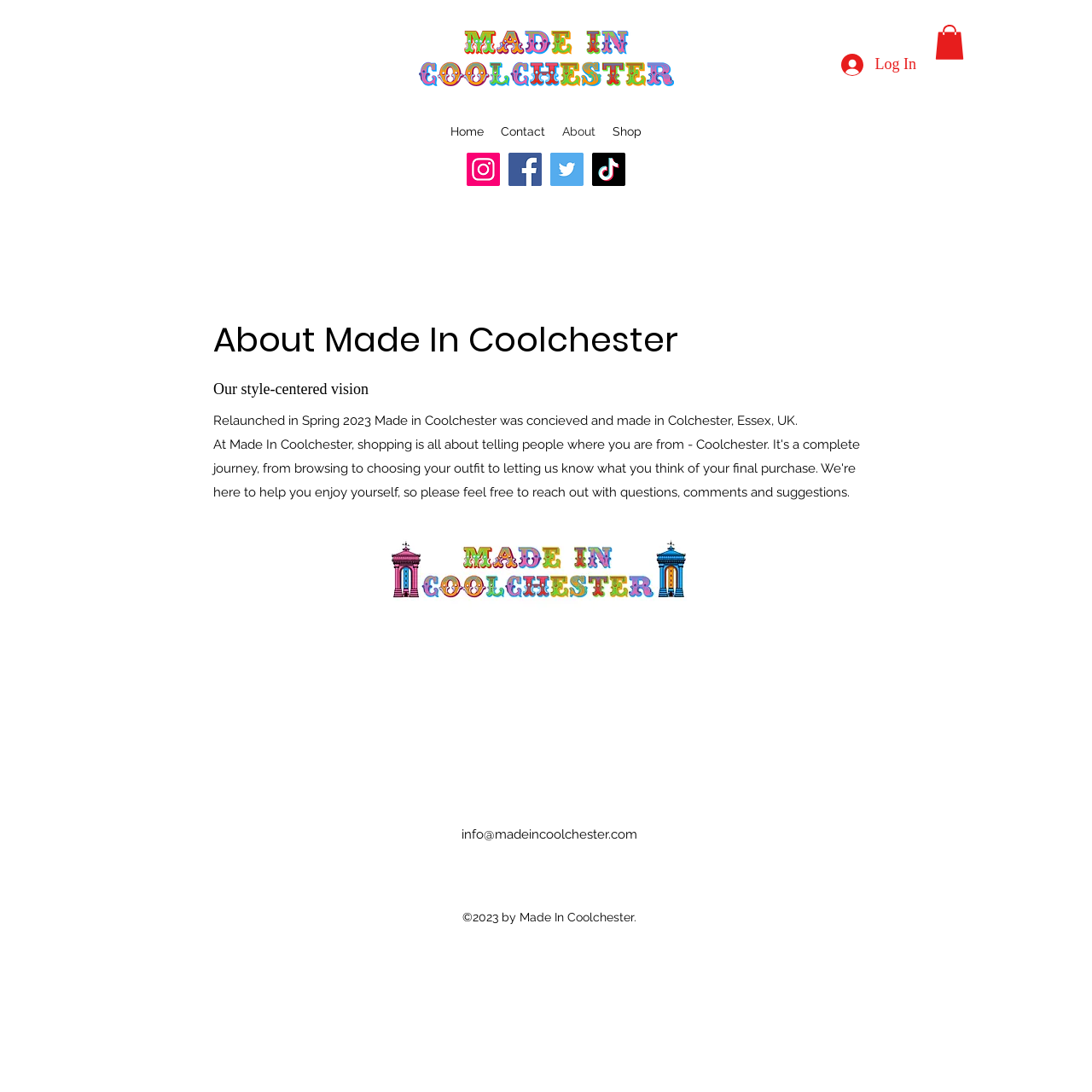How many social media links are available?
Answer the question with a detailed explanation, including all necessary information.

I found a list element with the description 'Social Bar' which contains four link elements with descriptions 'Instagram', 'Facebook', 'Twitter', and 'TikTok', indicating that there are four social media links available.